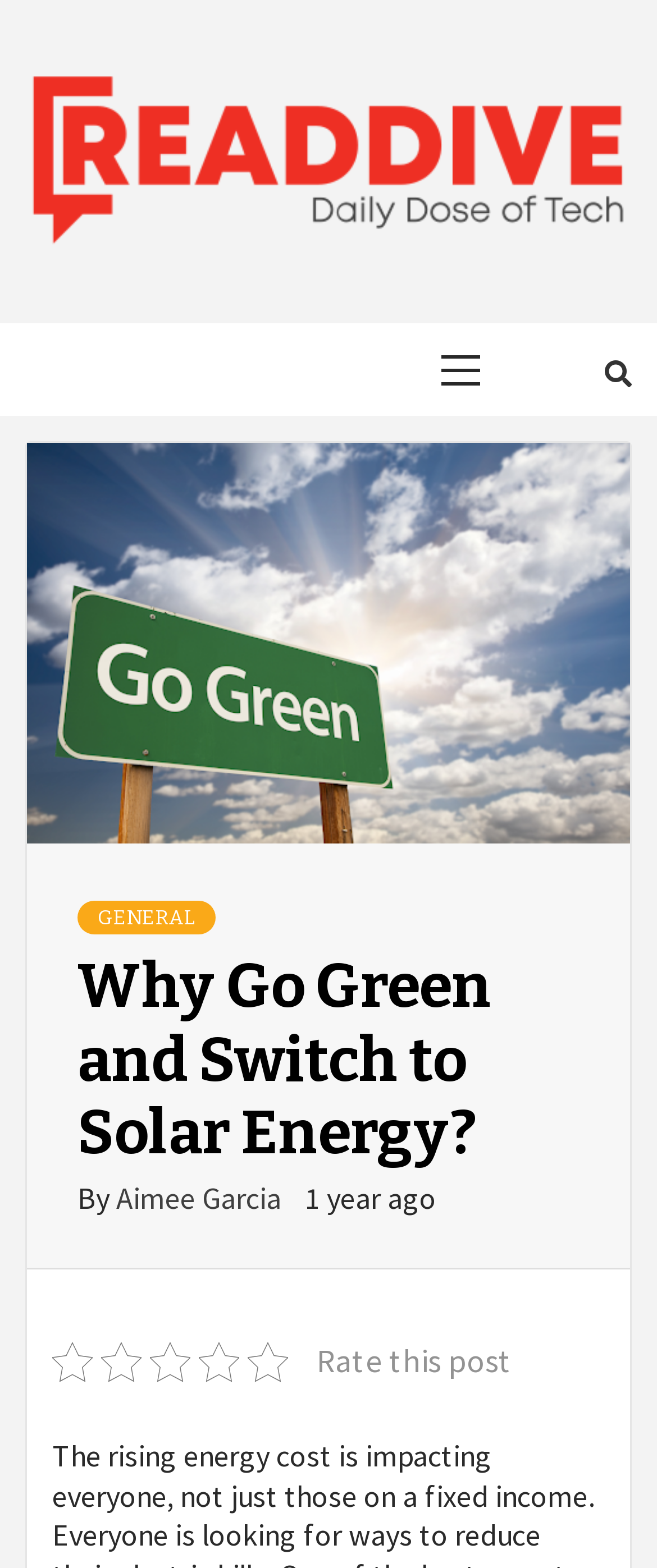What is the rating option for the post?
Ensure your answer is thorough and detailed.

I analyzed the webpage structure and found a static text element with the text 'Rate this post', which appears to be a rating option for the article. This element is located near the bottom of the webpage, suggesting that it is a call-to-action for readers to rate the post.